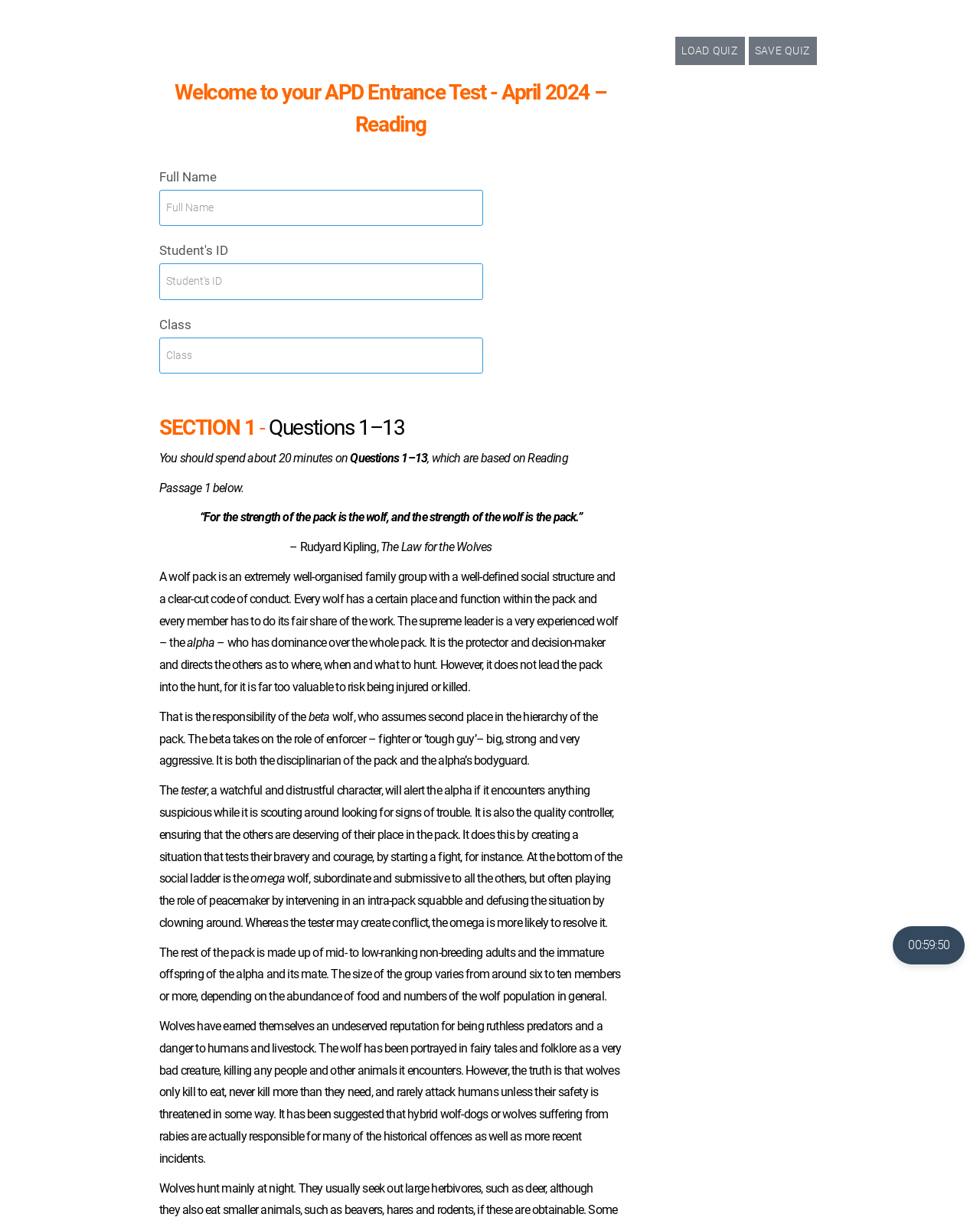Bounding box coordinates are specified in the format (top-left x, top-left y, bottom-right x, bottom-right y). All values are floating point numbers bounded between 0 and 1. Please provide the bounding box coordinate of the region this sentence describes: Save Quiz

[0.764, 0.03, 0.834, 0.053]